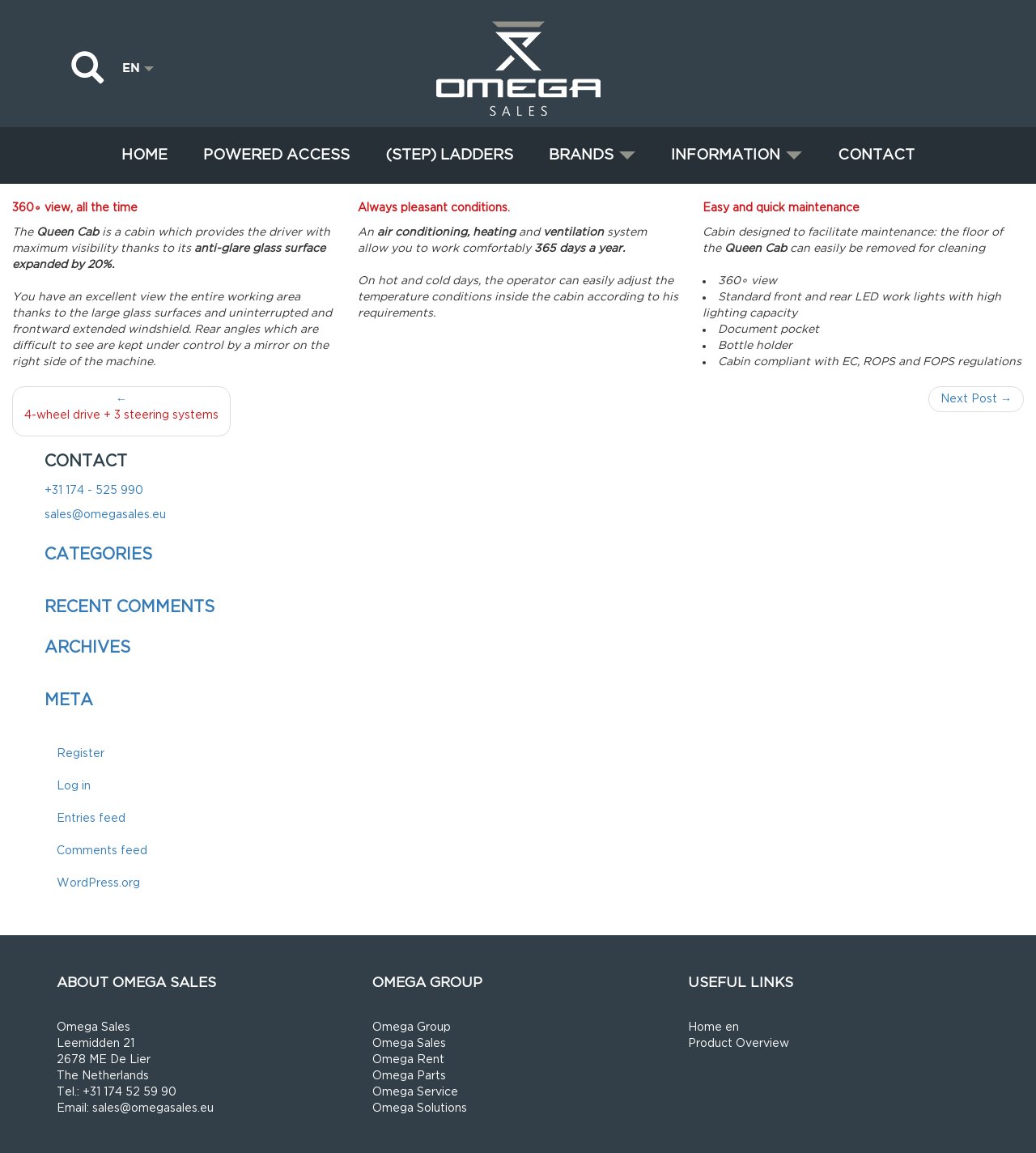Please provide the bounding box coordinate of the region that matches the element description: Next Post →. Coordinates should be in the format (top-left x, top-left y, bottom-right x, bottom-right y) and all values should be between 0 and 1.

[0.896, 0.335, 0.988, 0.357]